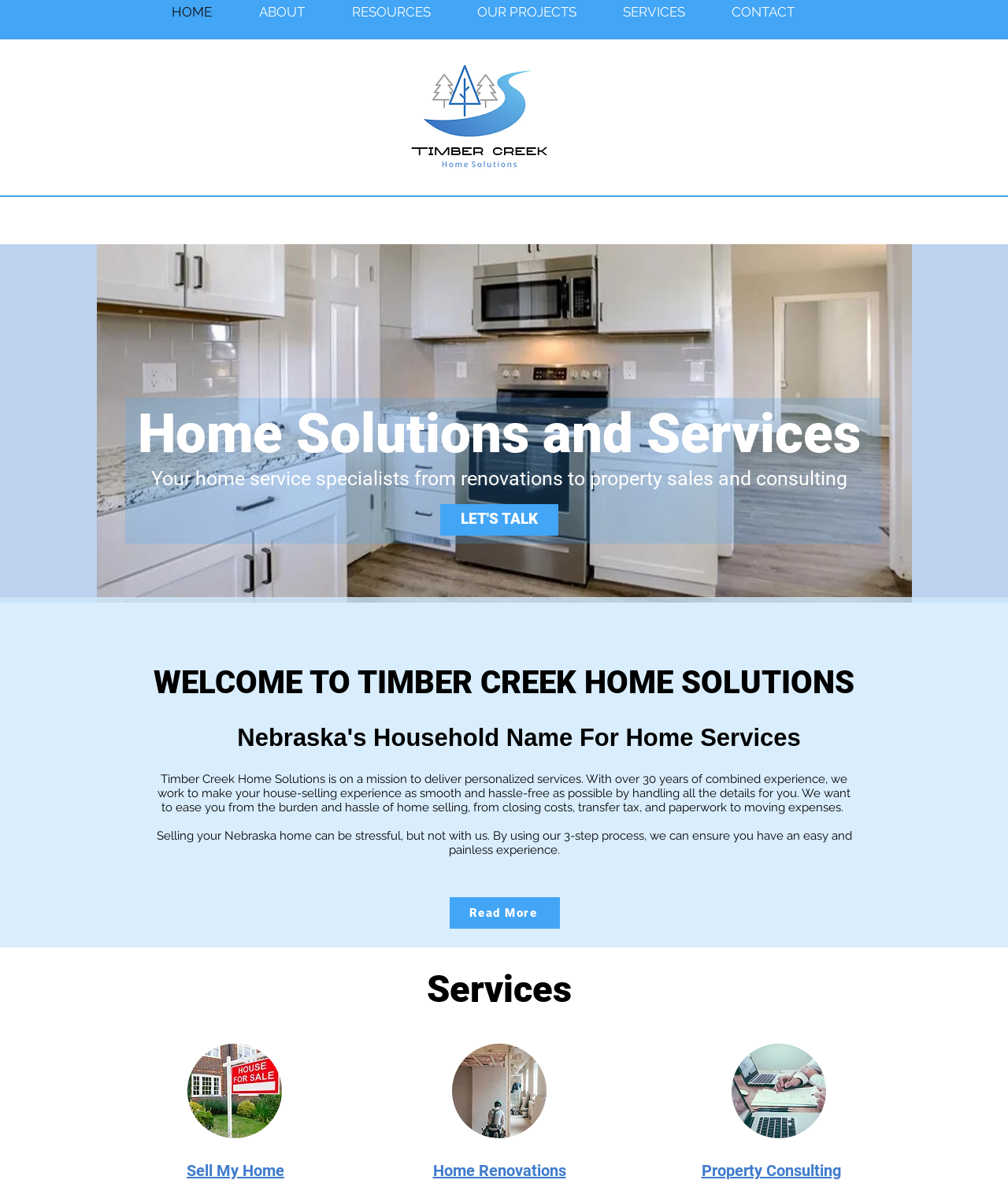Please answer the following question as detailed as possible based on the image: 
What are the three main services offered by Timber Creek Home Solutions?

The webpage has separate sections for 'Sell My Home', 'Home Renovations', and 'Property Consulting', each with a heading and a link. This indicates that these are the three main services offered by Timber Creek Home Solutions.